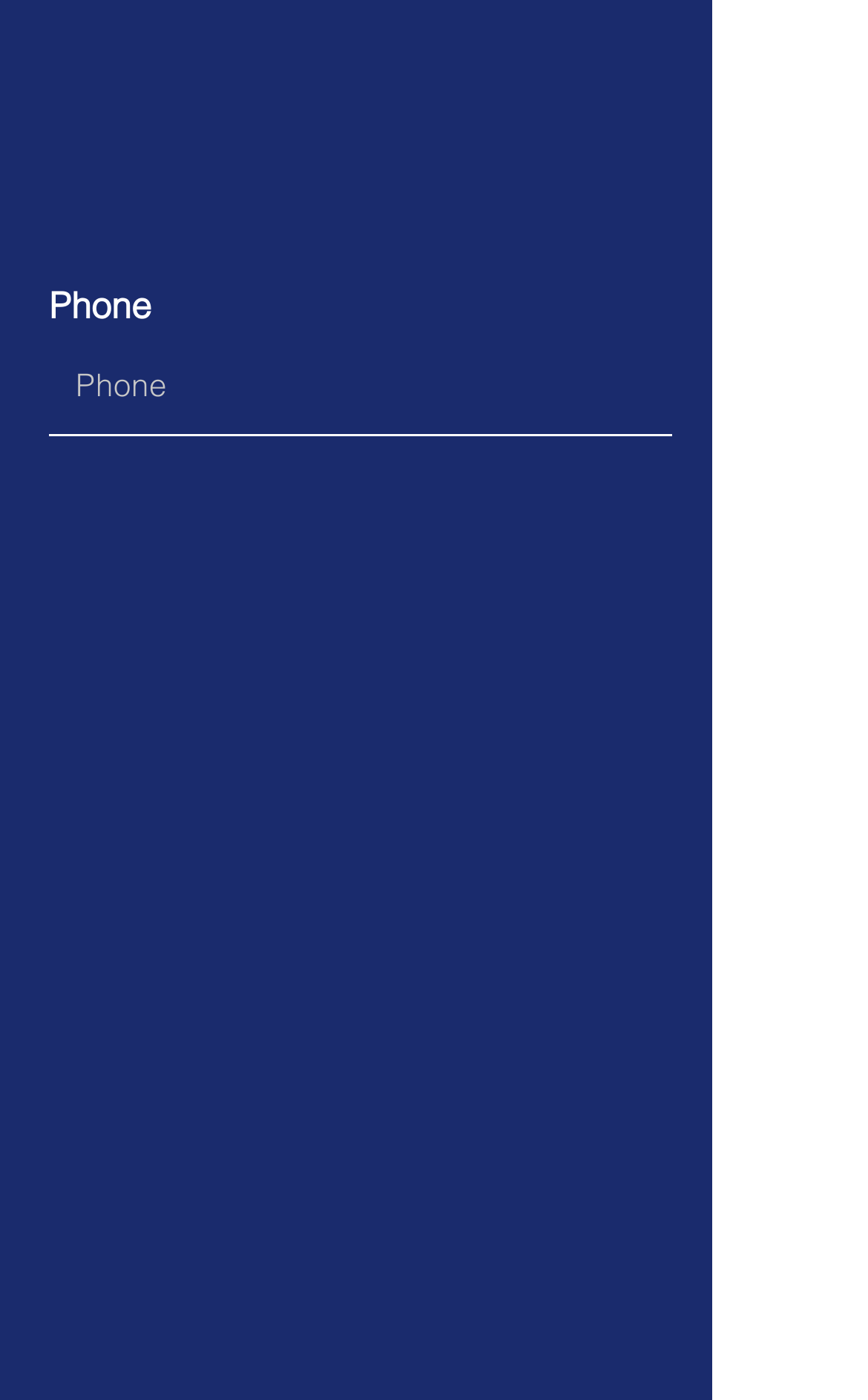Determine the bounding box of the UI element mentioned here: "name="phone" placeholder="Phone"". The coordinates must be in the format [left, top, right, bottom] with values ranging from 0 to 1.

[0.056, 0.244, 0.774, 0.311]